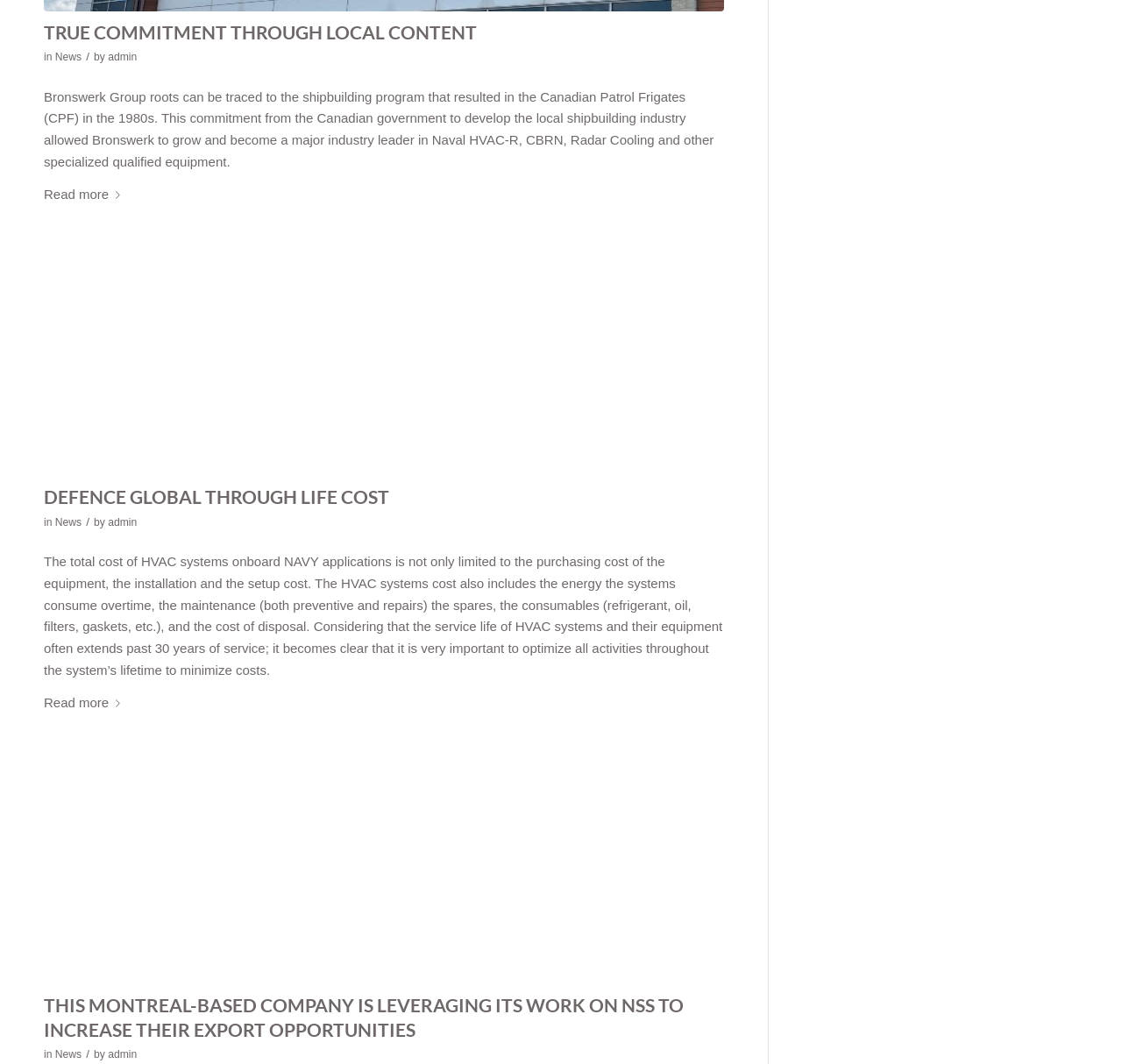Based on the element description, predict the bounding box coordinates (top-left x, top-left y, bottom-right x, bottom-right y) for the UI element in the screenshot: News

[0.049, 0.048, 0.073, 0.059]